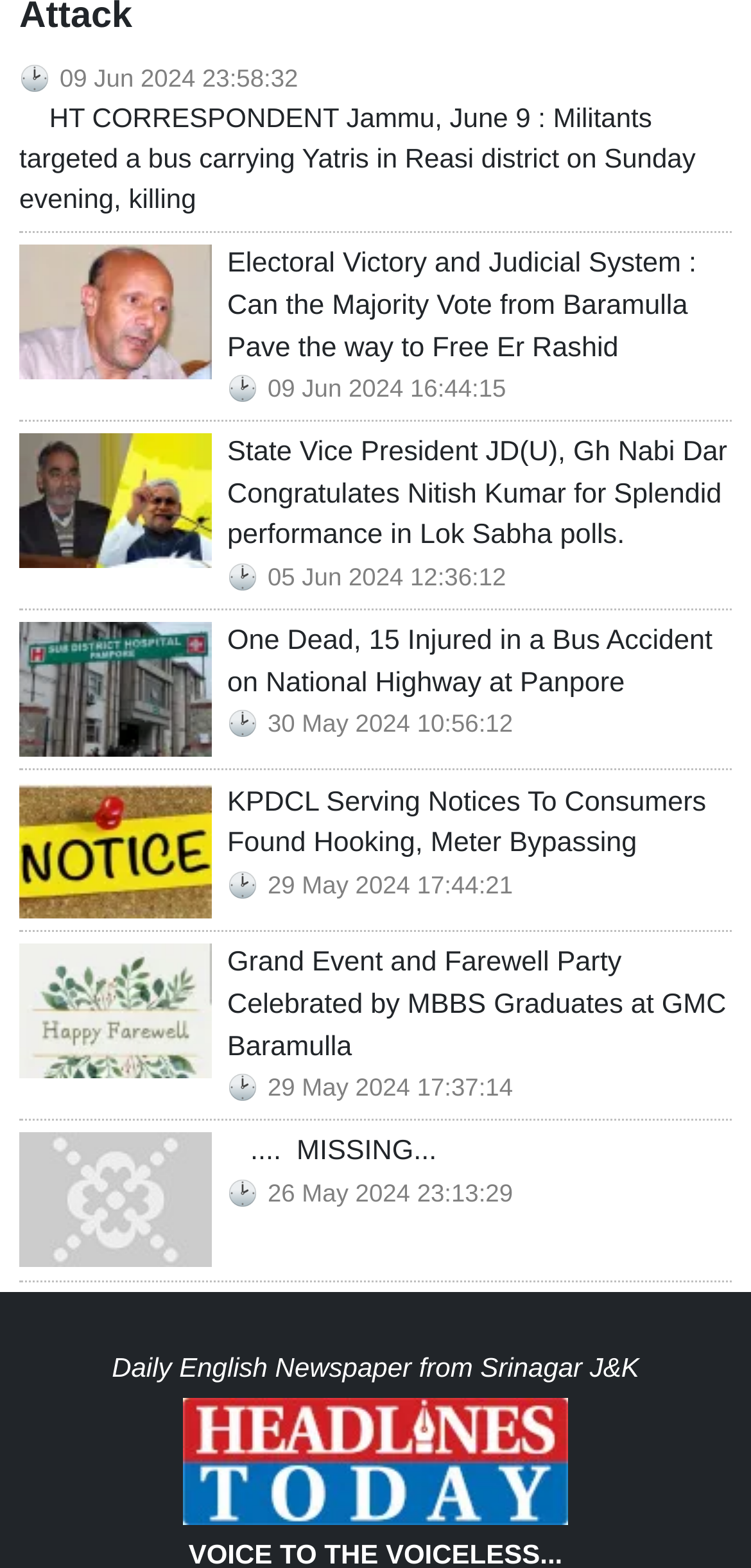Analyze the image and provide a detailed answer to the question: How many people were injured in the bus accident on National Highway at Panpore?

The answer can be found in the link element with the text 'One Dead, 15 Injured in a Bus Accident on National Highway at Panpore'. The text explicitly mentions that 15 people were injured in the accident.